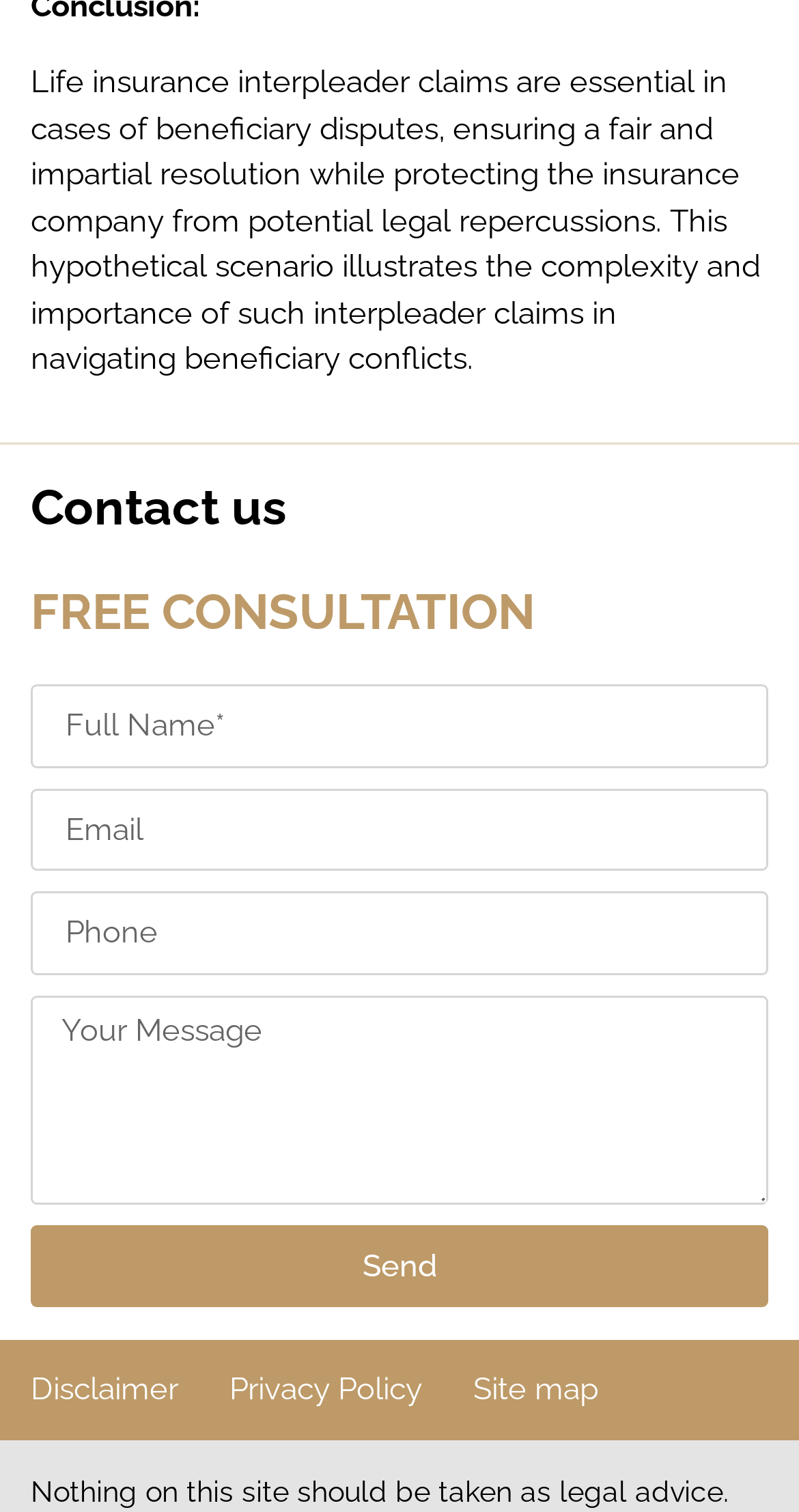How many textboxes are required on the contact form?
Based on the visual, give a brief answer using one word or a short phrase.

3